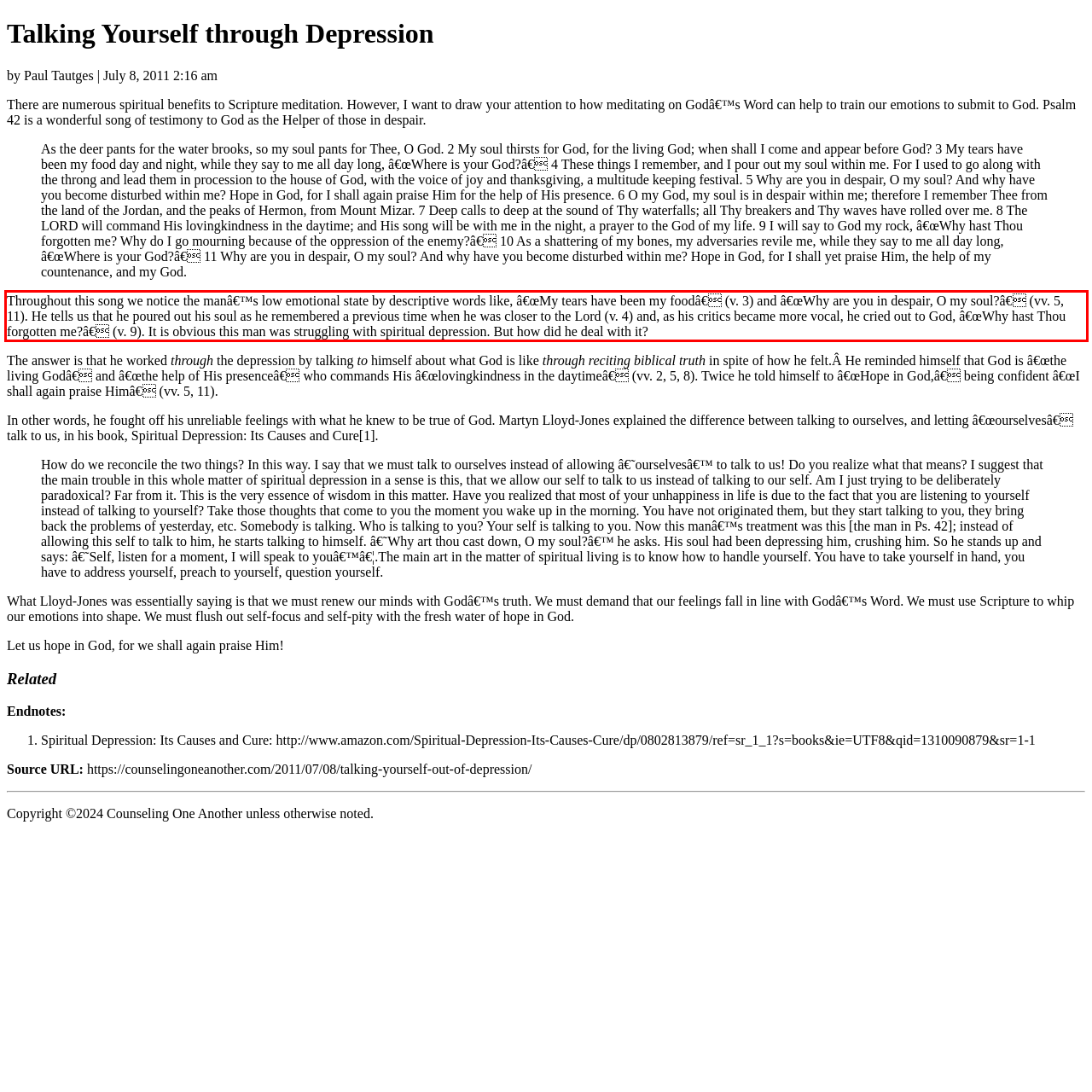Please take the screenshot of the webpage, find the red bounding box, and generate the text content that is within this red bounding box.

Throughout this song we notice the manâ€™s low emotional state by descriptive words like, â€œMy tears have been my foodâ€ (v. 3) and â€œWhy are you in despair, O my soul?â€ (vv. 5, 11). He tells us that he poured out his soul as he remembered a previous time when he was closer to the Lord (v. 4) and, as his critics became more vocal, he cried out to God, â€œWhy hast Thou forgotten me?â€ (v. 9). It is obvious this man was struggling with spiritual depression. But how did he deal with it?